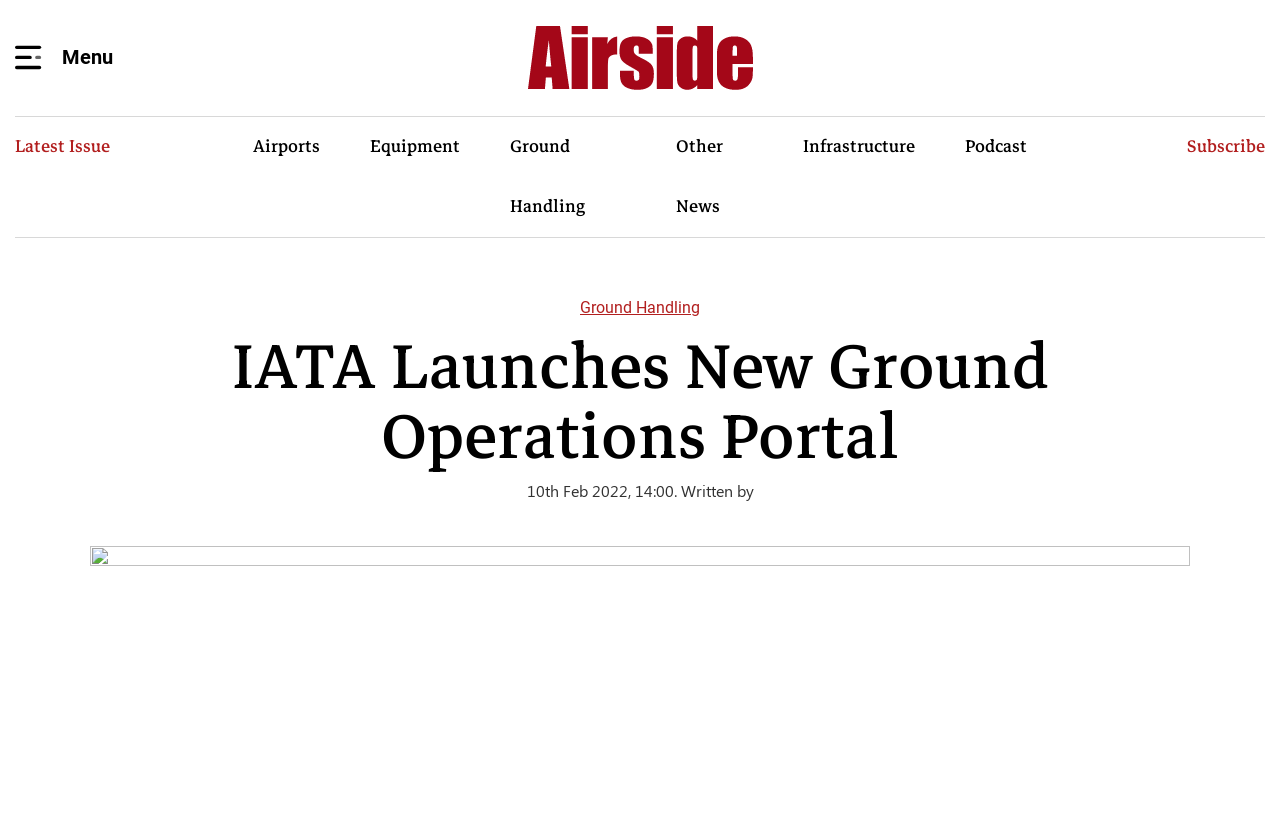Determine the bounding box coordinates of the clickable element necessary to fulfill the instruction: "View Latest Issue". Provide the coordinates as four float numbers within the 0 to 1 range, i.e., [left, top, right, bottom].

[0.012, 0.159, 0.086, 0.194]